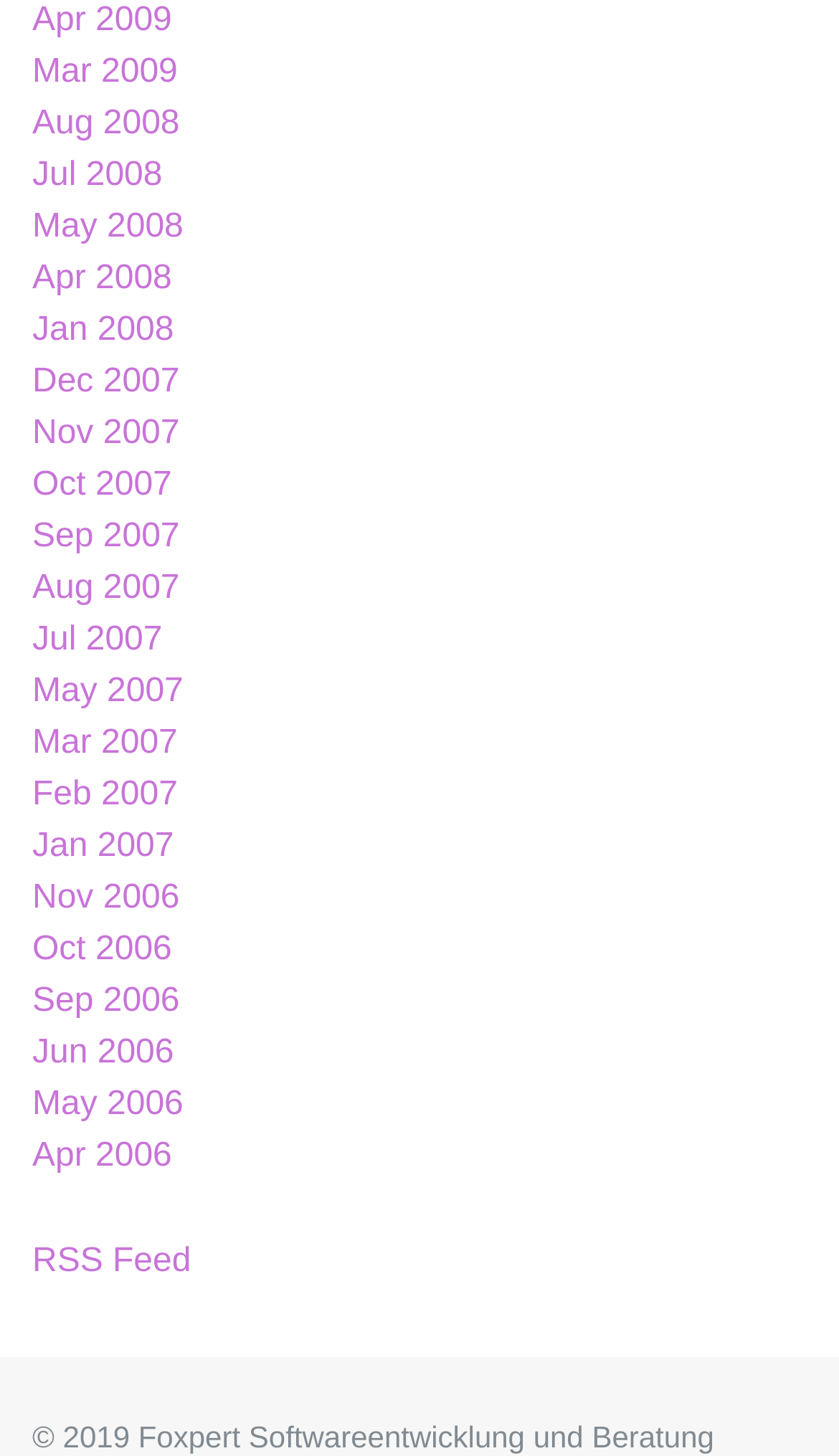Please answer the following question using a single word or phrase: 
Is there an RSS Feed available?

Yes